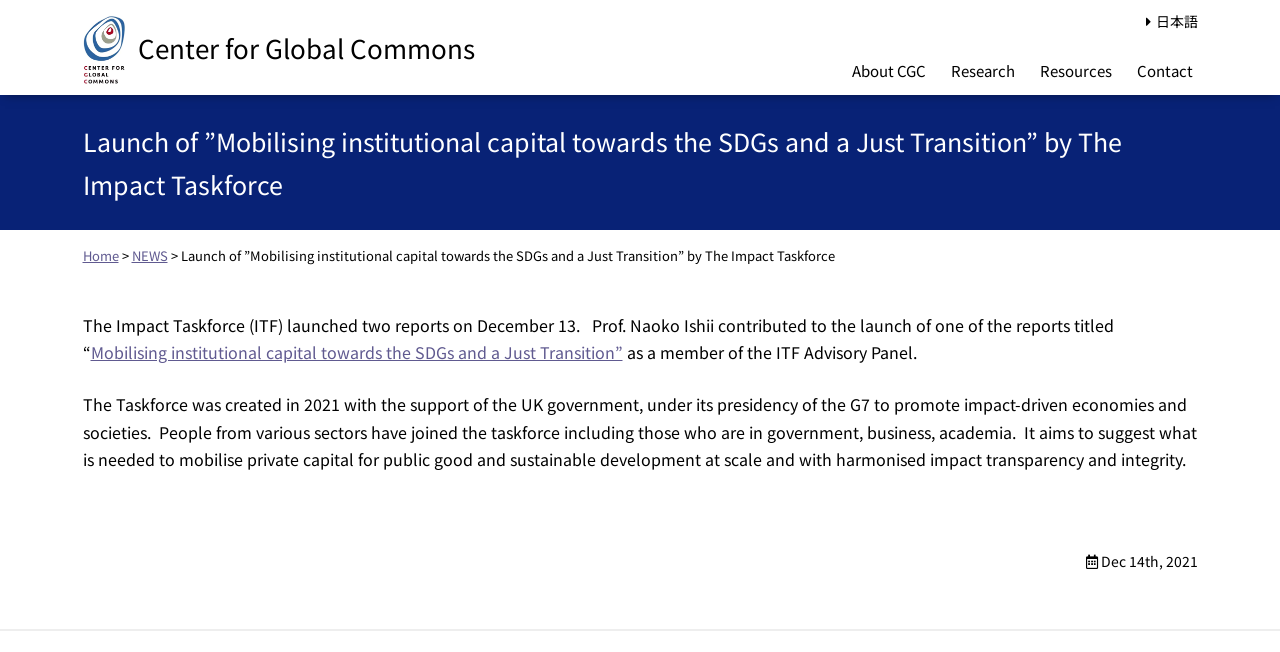When was the taskforce created? Please answer the question using a single word or phrase based on the image.

2021